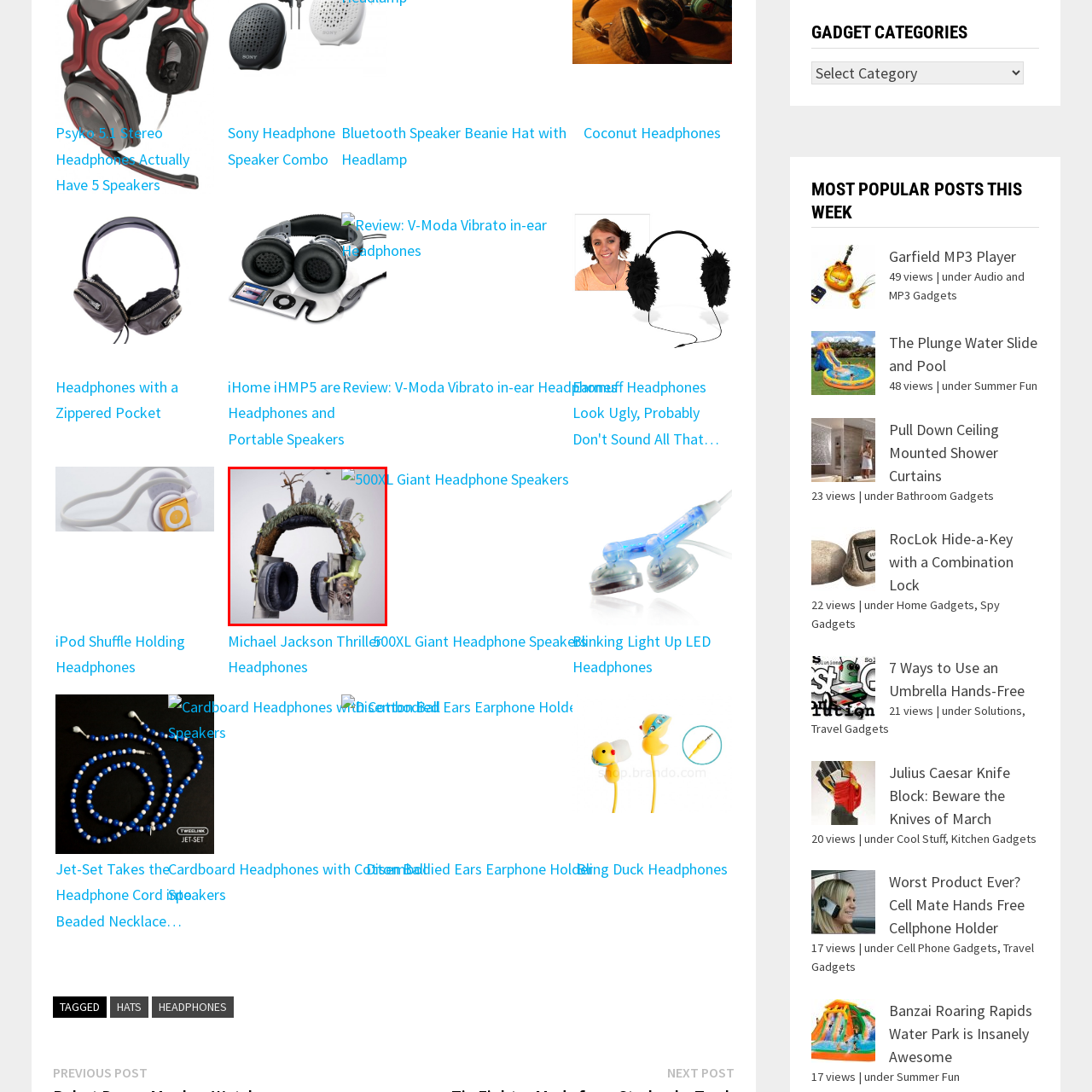What is the texture of the headband?
Inspect the image enclosed by the red bounding box and respond with as much detail as possible.

The headband of the headphones has a grassy texture, which is part of the overall design theme of a spooky graveyard scene.